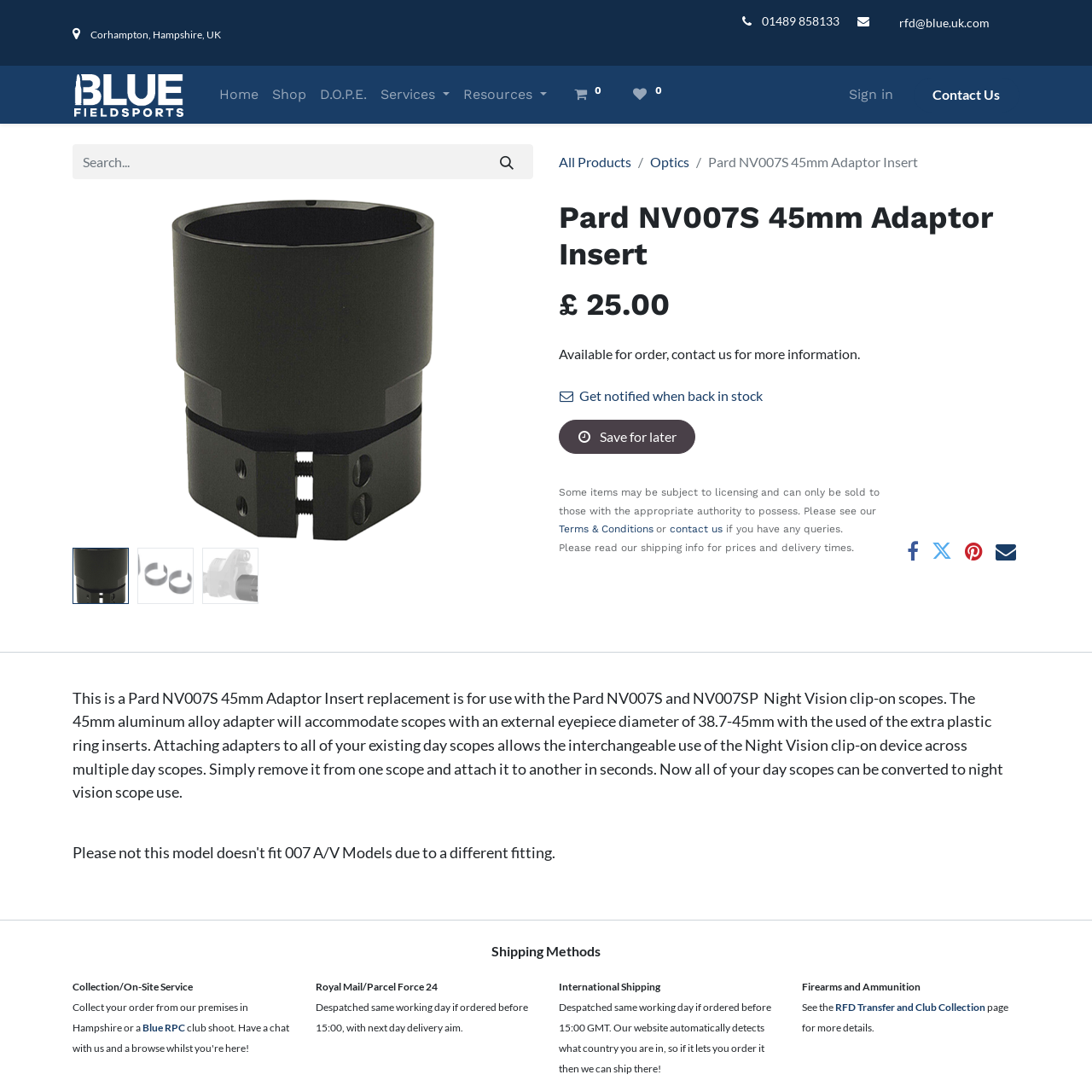Give a one-word or one-phrase response to the question: 
What is the diameter range of scopes that can be accommodated by the adapter?

38.7-45mm